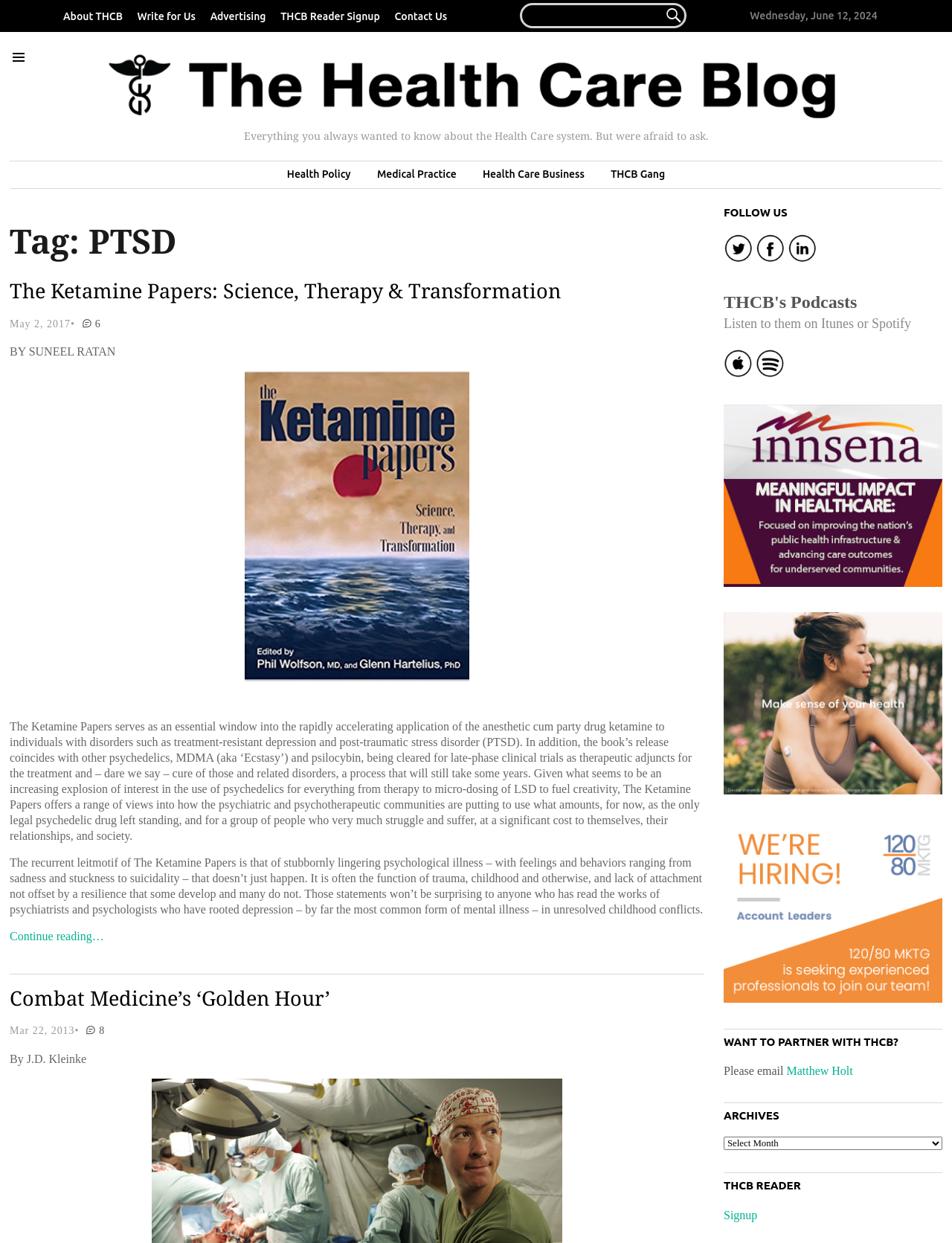Please mark the clickable region by giving the bounding box coordinates needed to complete this instruction: "Read the article about PTSD".

[0.01, 0.225, 0.74, 0.784]